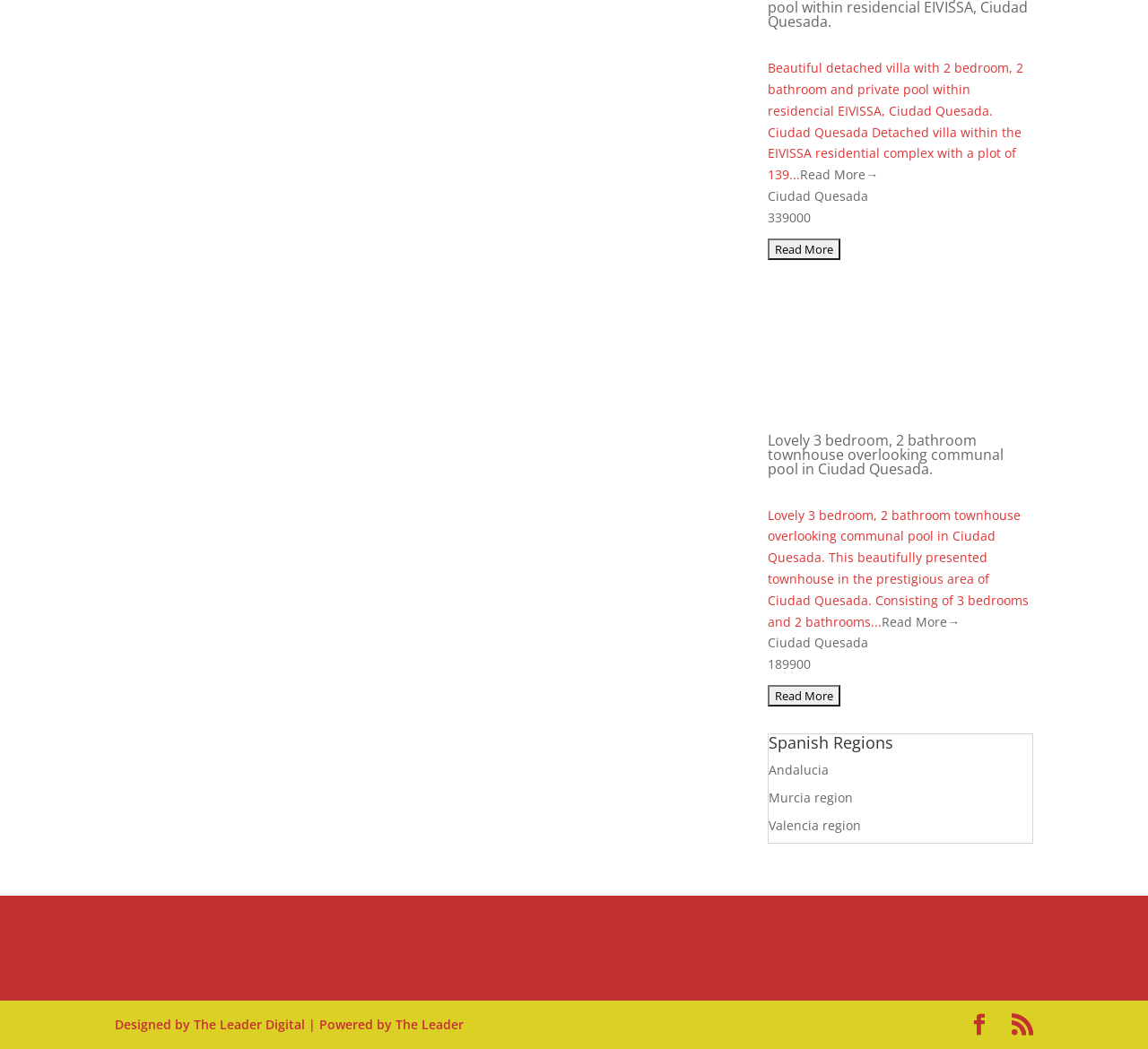Refer to the image and provide a thorough answer to this question:
What is the name of the region where the townhouse is located?

The description of the townhouse mentions 'Ciudad Quesada' as the location of the townhouse, which is a region in Spain.